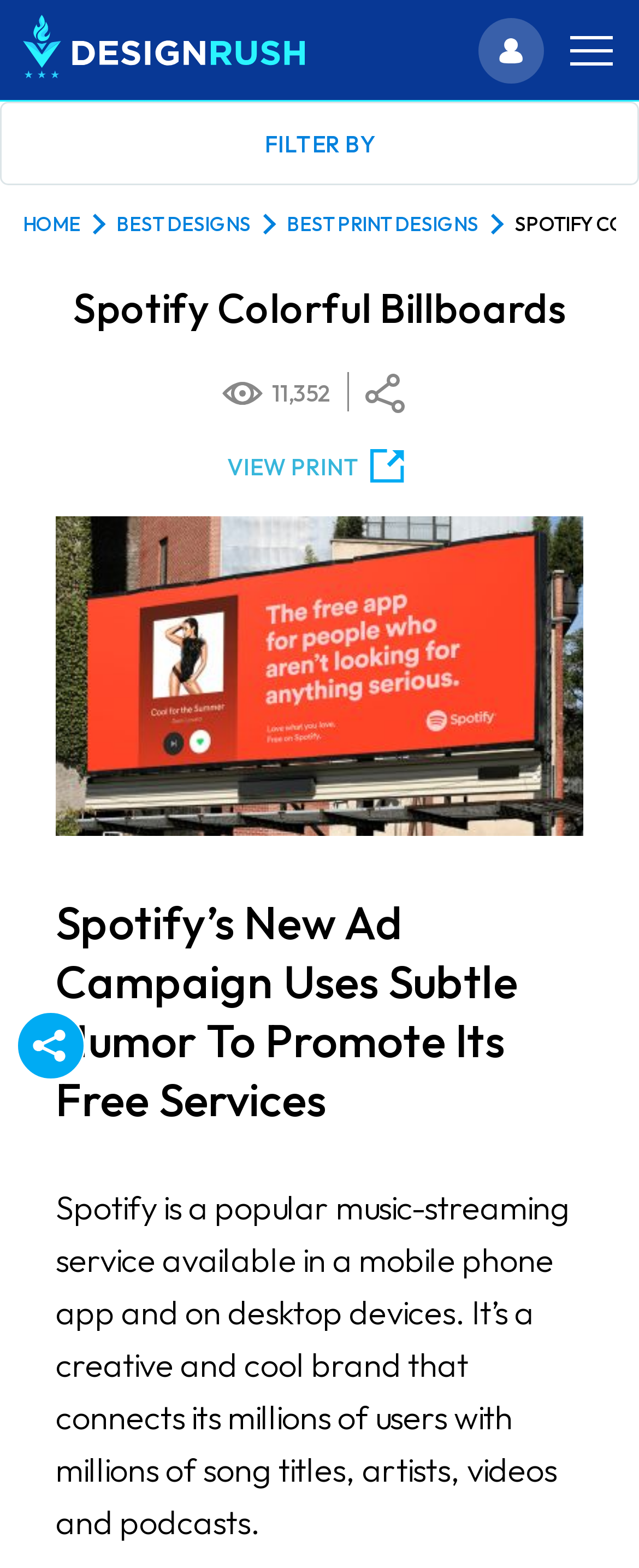What is the brand being promoted?
Make sure to answer the question with a detailed and comprehensive explanation.

Based on the webpage content, specifically the heading 'Spotify Colorful Billboards' and the image 'Spotify Demi Lovato Print Design', it is clear that the brand being promoted is Spotify.